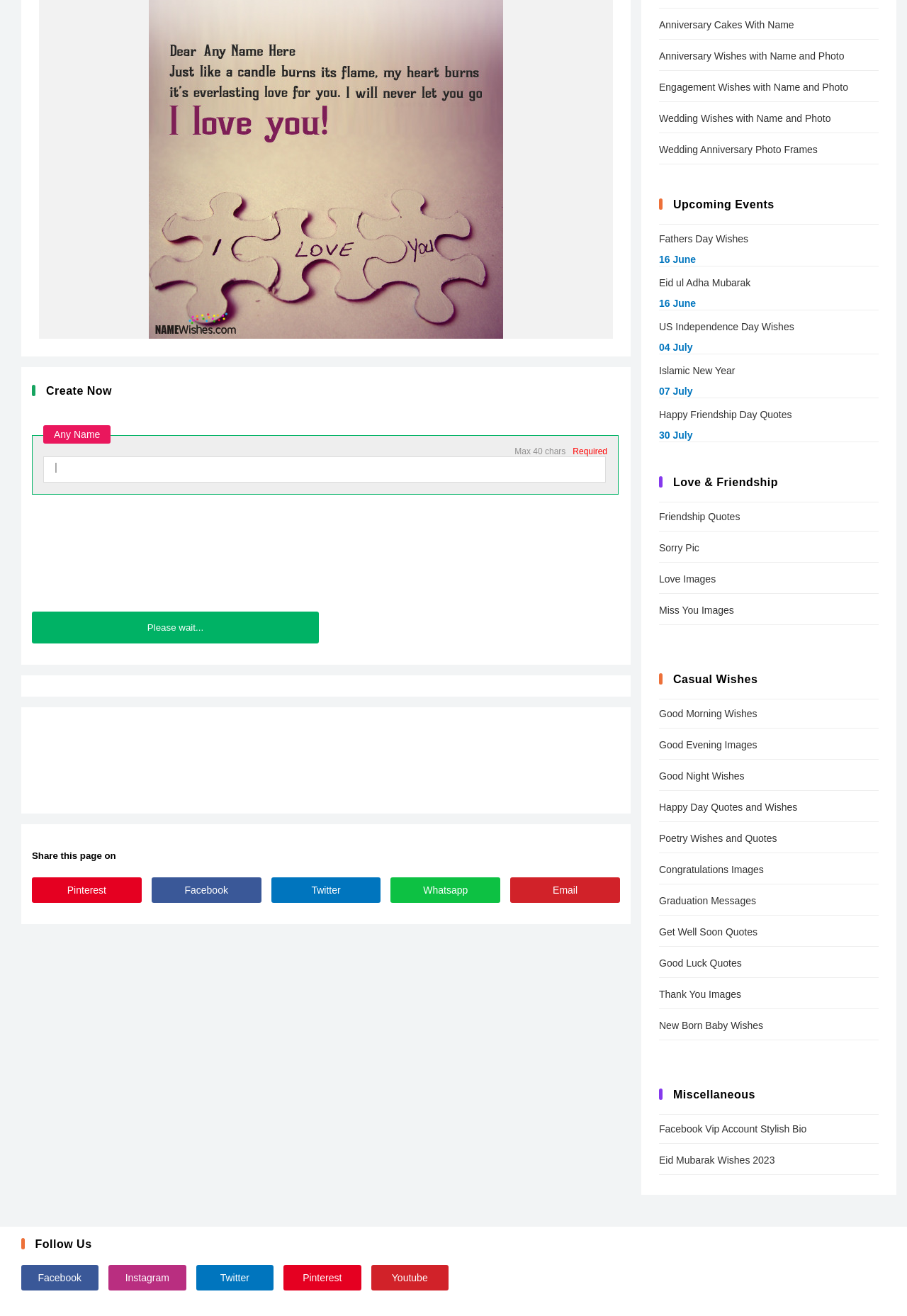Based on the element description, predict the bounding box coordinates (top-left x, top-left y, bottom-right x, bottom-right y) for the UI element in the screenshot: Happy Day Quotes and Wishes

[0.727, 0.603, 0.969, 0.624]